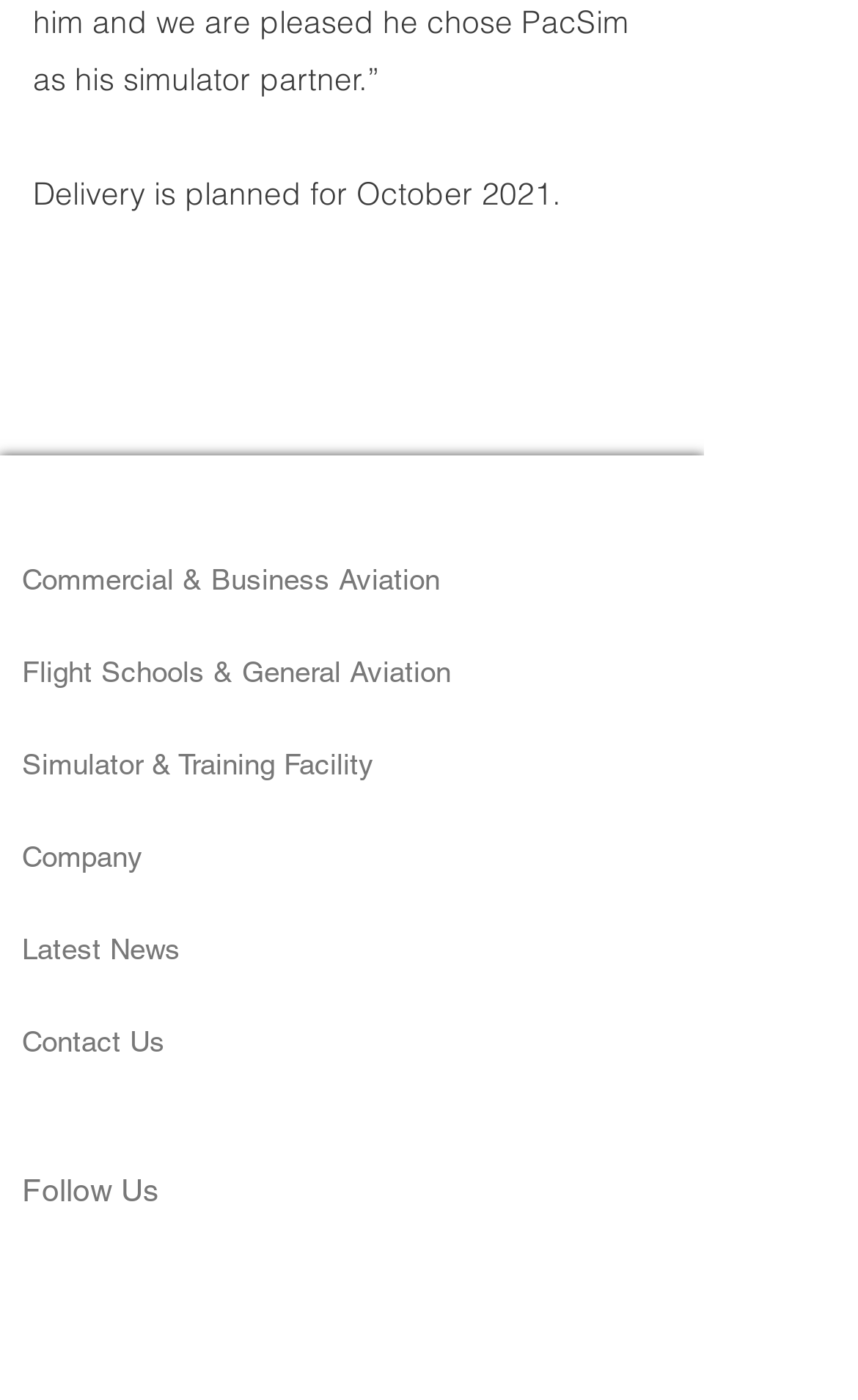What is the first link in the navigation menu?
Please give a detailed and elaborate explanation in response to the question.

The answer can be found by examining the link elements in the navigation menu. The first link element is 'Original on Transparent.png', which is an image link.